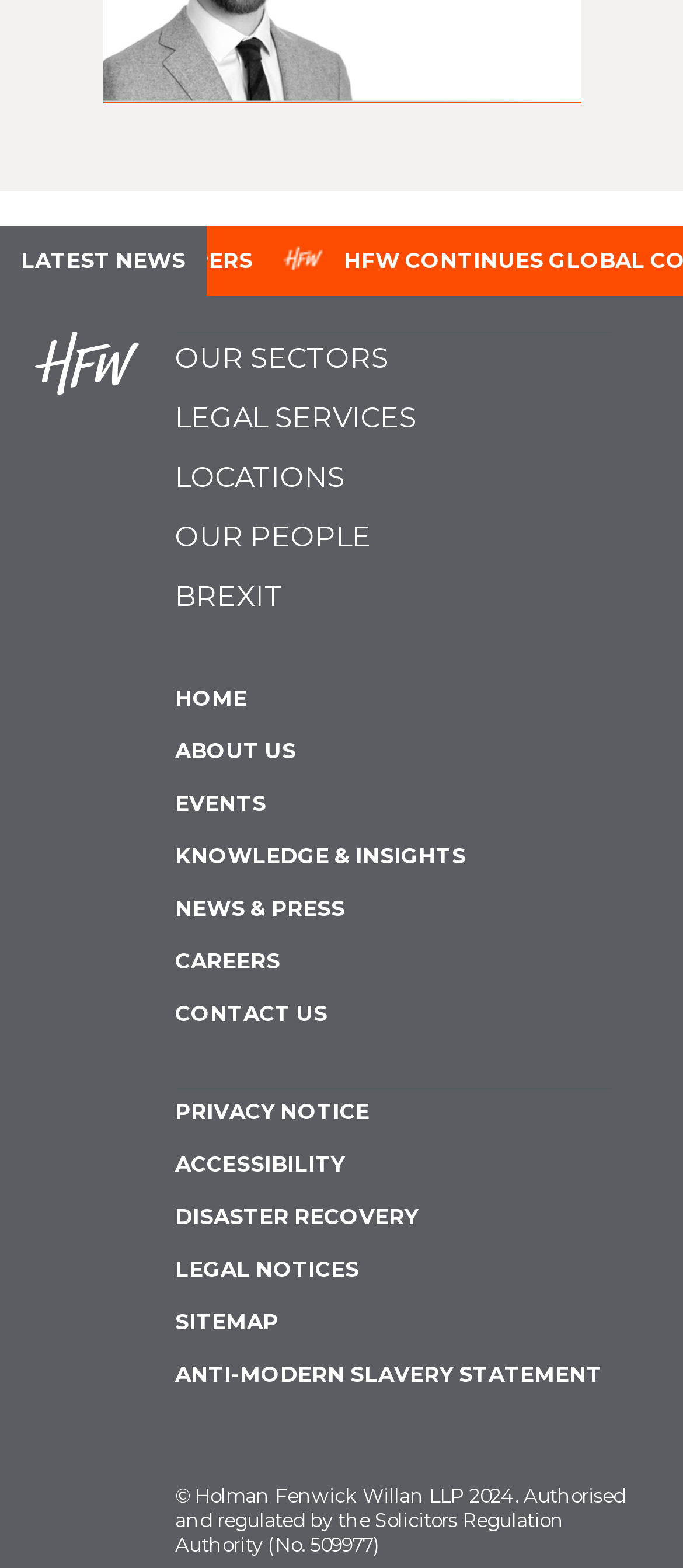Please specify the bounding box coordinates of the clickable region to carry out the following instruction: "read about legal services". The coordinates should be four float numbers between 0 and 1, in the format [left, top, right, bottom].

[0.256, 0.256, 0.294, 0.332]